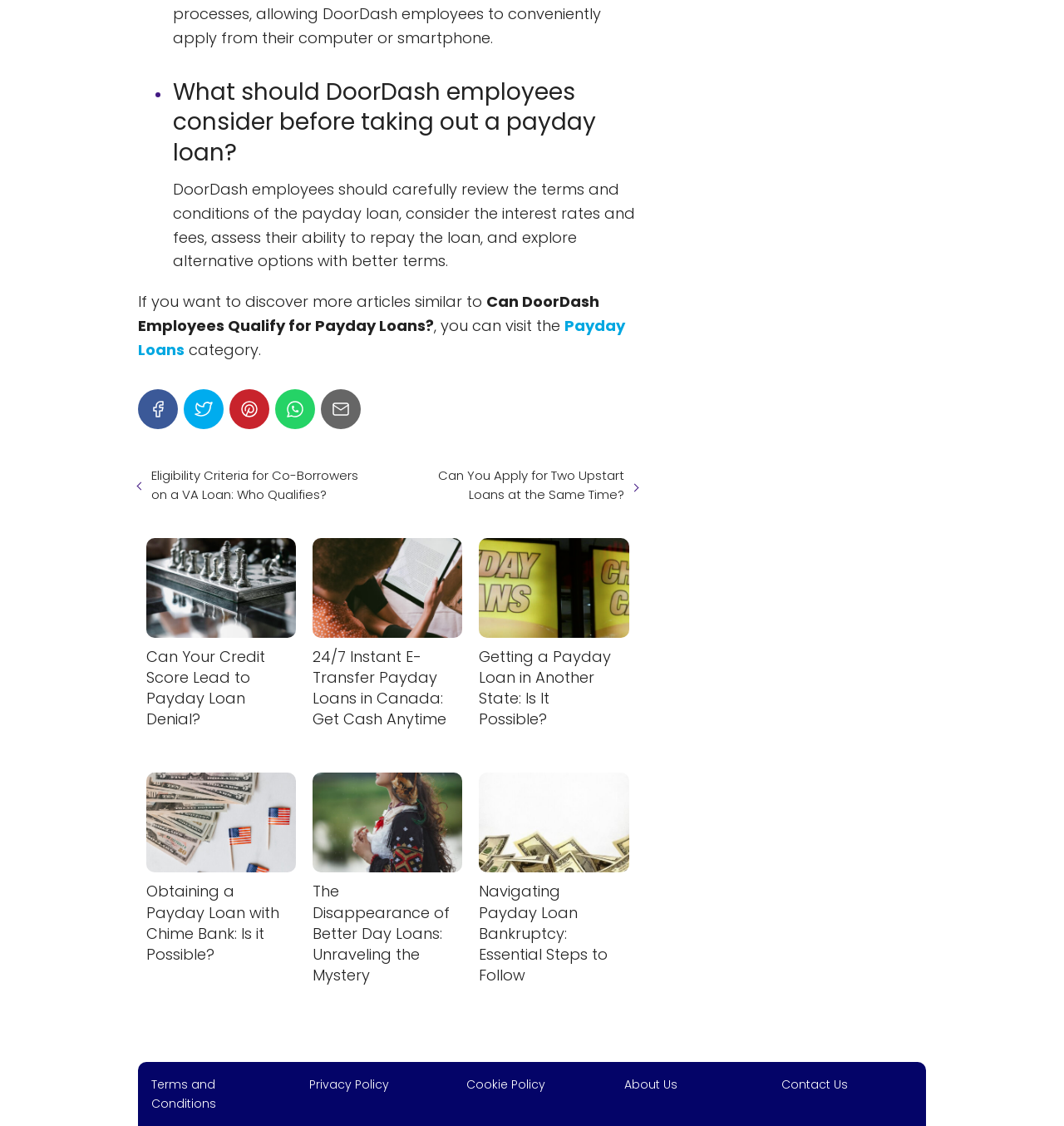Given the description: "Payday Loans", determine the bounding box coordinates of the UI element. The coordinates should be formatted as four float numbers between 0 and 1, [left, top, right, bottom].

[0.13, 0.28, 0.588, 0.32]